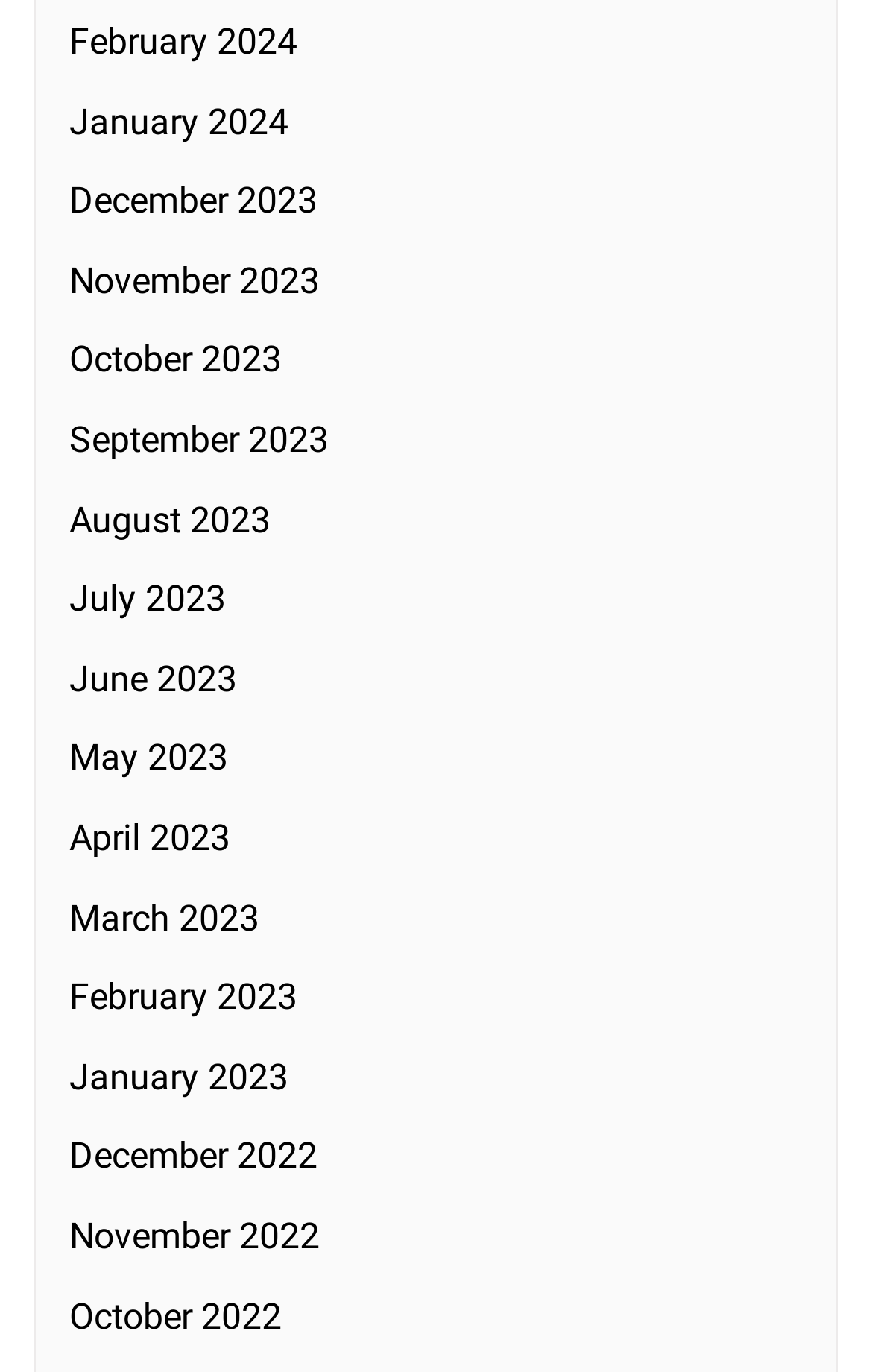Are the months listed in chronological order?
Could you answer the question in a detailed manner, providing as much information as possible?

I looked at the list of links and found that the months are listed in chronological order, from the latest month (February 2024) to the earliest month (December 2022).